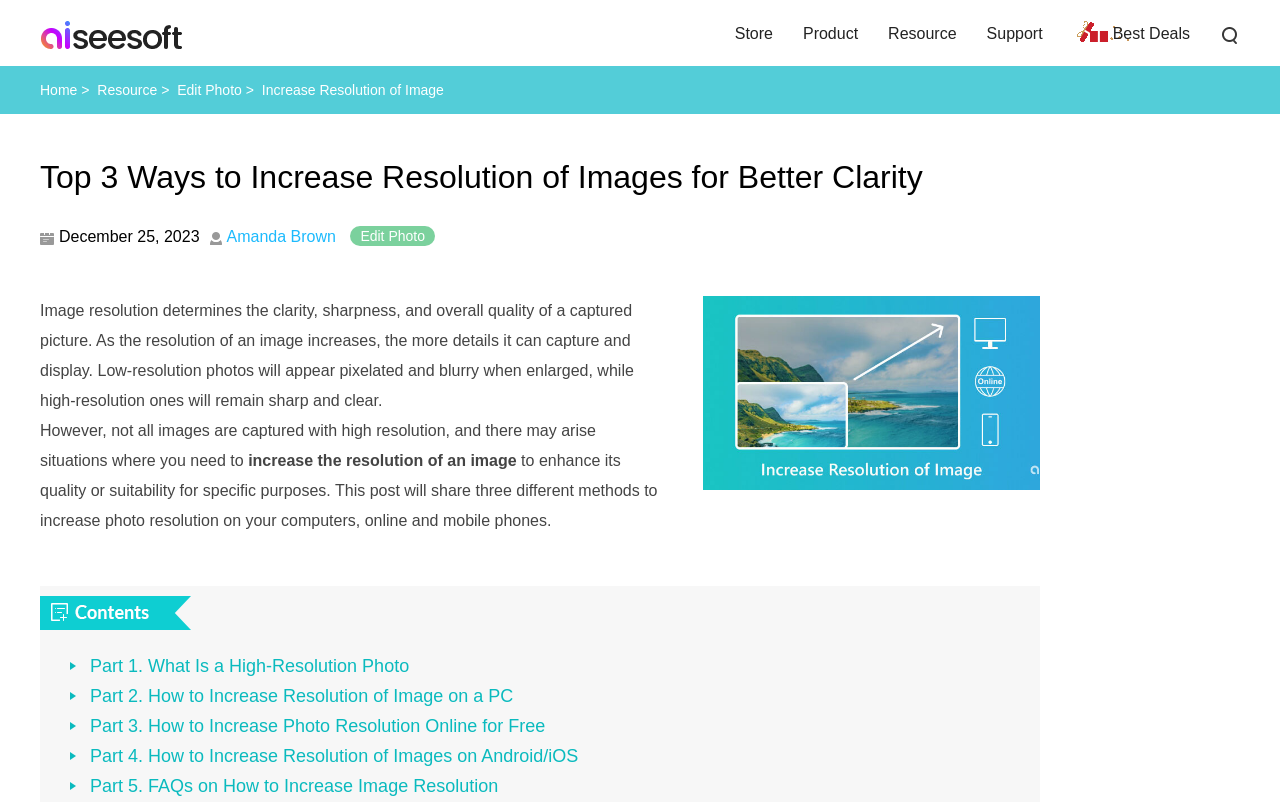Identify the bounding box coordinates of the region that should be clicked to execute the following instruction: "Read the article about increasing resolution of images".

[0.031, 0.377, 0.495, 0.51]